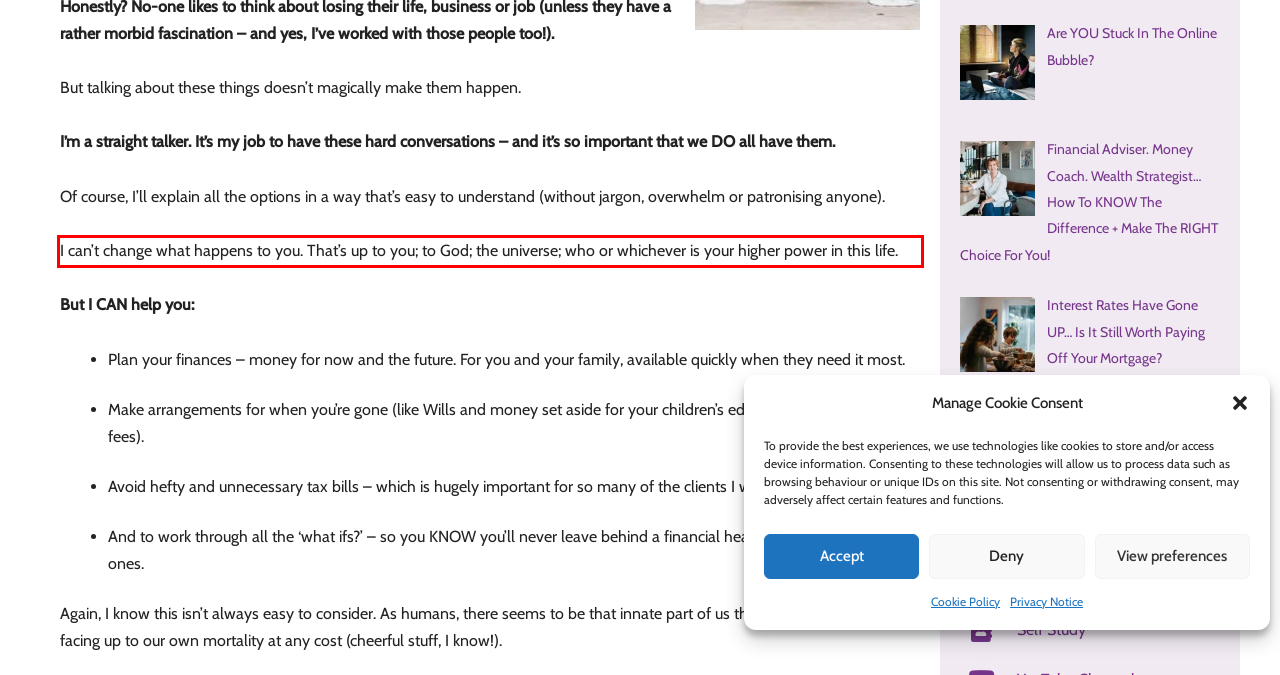Please perform OCR on the UI element surrounded by the red bounding box in the given webpage screenshot and extract its text content.

I can’t change what happens to you. That’s up to you; to God; the universe; who or whichever is your higher power in this life.